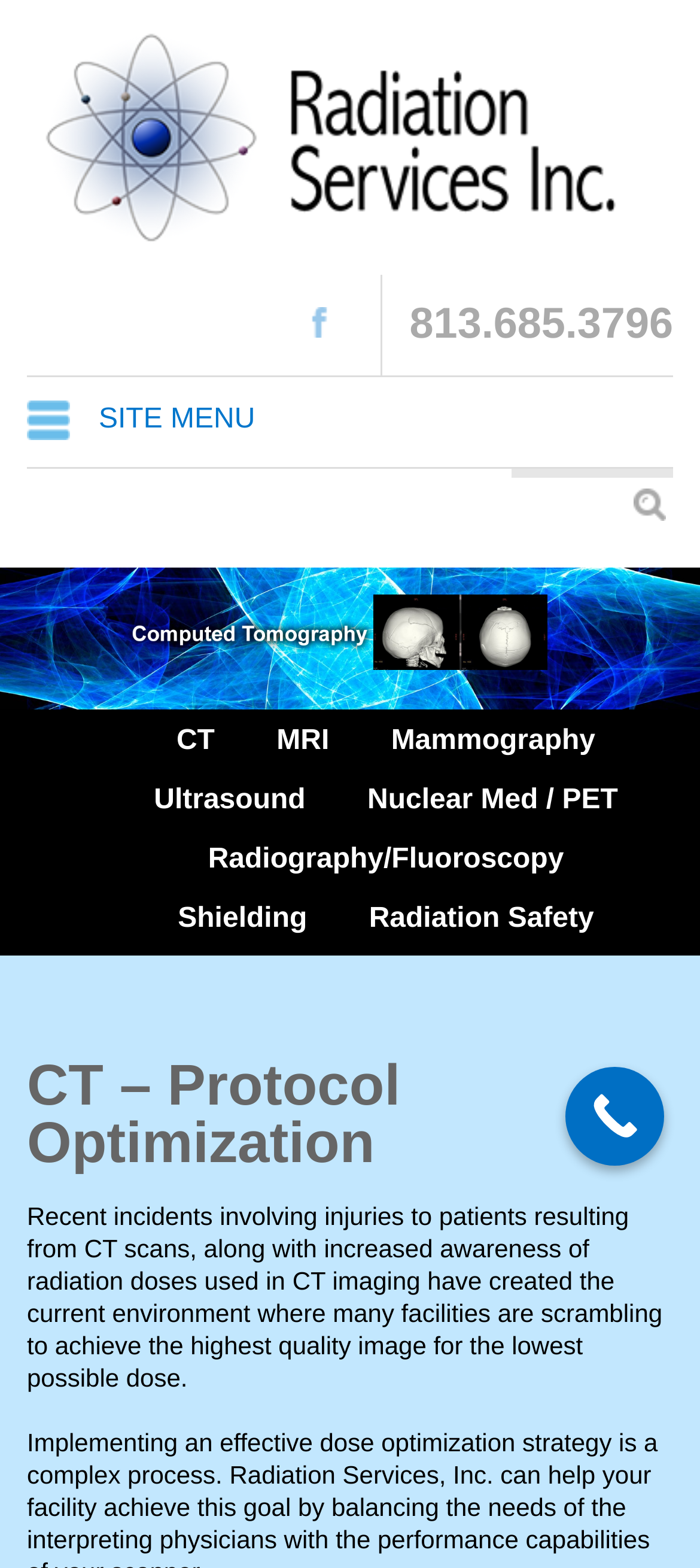What is the name of the company on the webpage?
Please use the image to deliver a detailed and complete answer.

I found the company name by looking at the link element with the bounding box coordinates [0.038, 0.078, 0.962, 0.097], which contains the text 'Radiation Services, Inc.'. This element is also accompanied by an image element with the same text, indicating that it is the company logo.